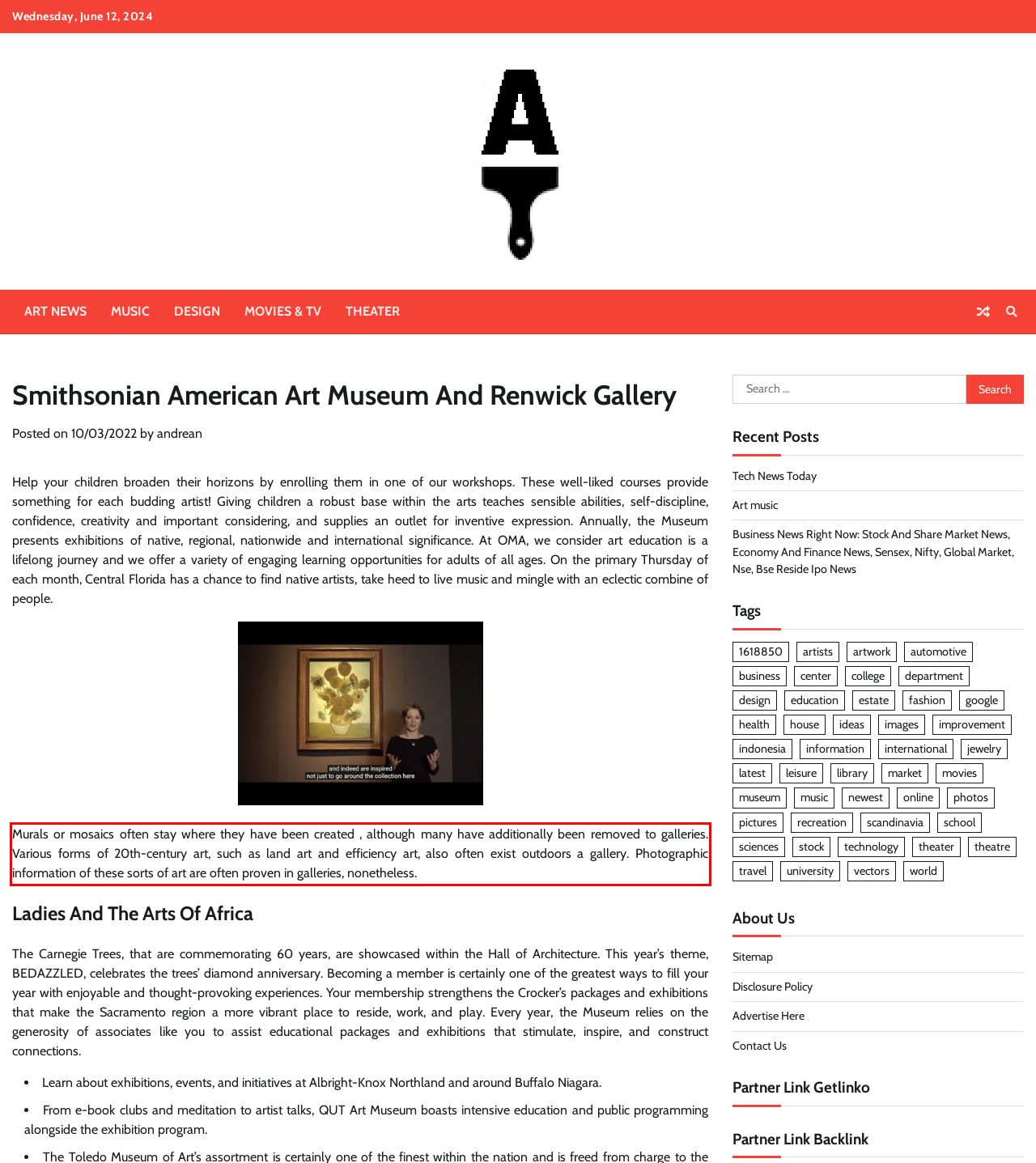You have a screenshot of a webpage with a red bounding box. Use OCR to generate the text contained within this red rectangle.

Murals or mosaics often stay where they have been created , although many have additionally been removed to galleries. Various forms of 20th-century art, such as land art and efficiency art, also often exist outdoors a gallery. Photographic information of these sorts of art are often proven in galleries, nonetheless.